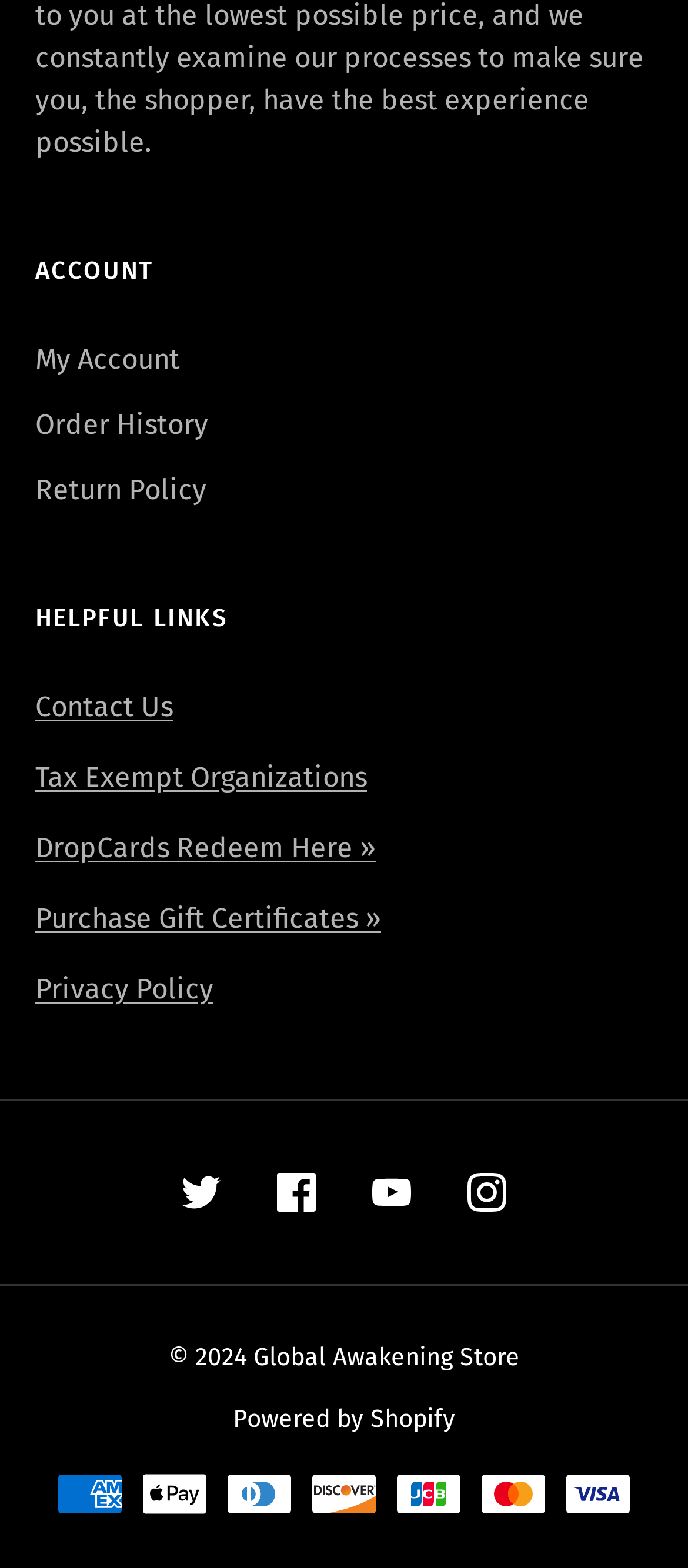Identify the bounding box coordinates of the clickable section necessary to follow the following instruction: "View return policy". The coordinates should be presented as four float numbers from 0 to 1, i.e., [left, top, right, bottom].

[0.051, 0.304, 0.3, 0.325]